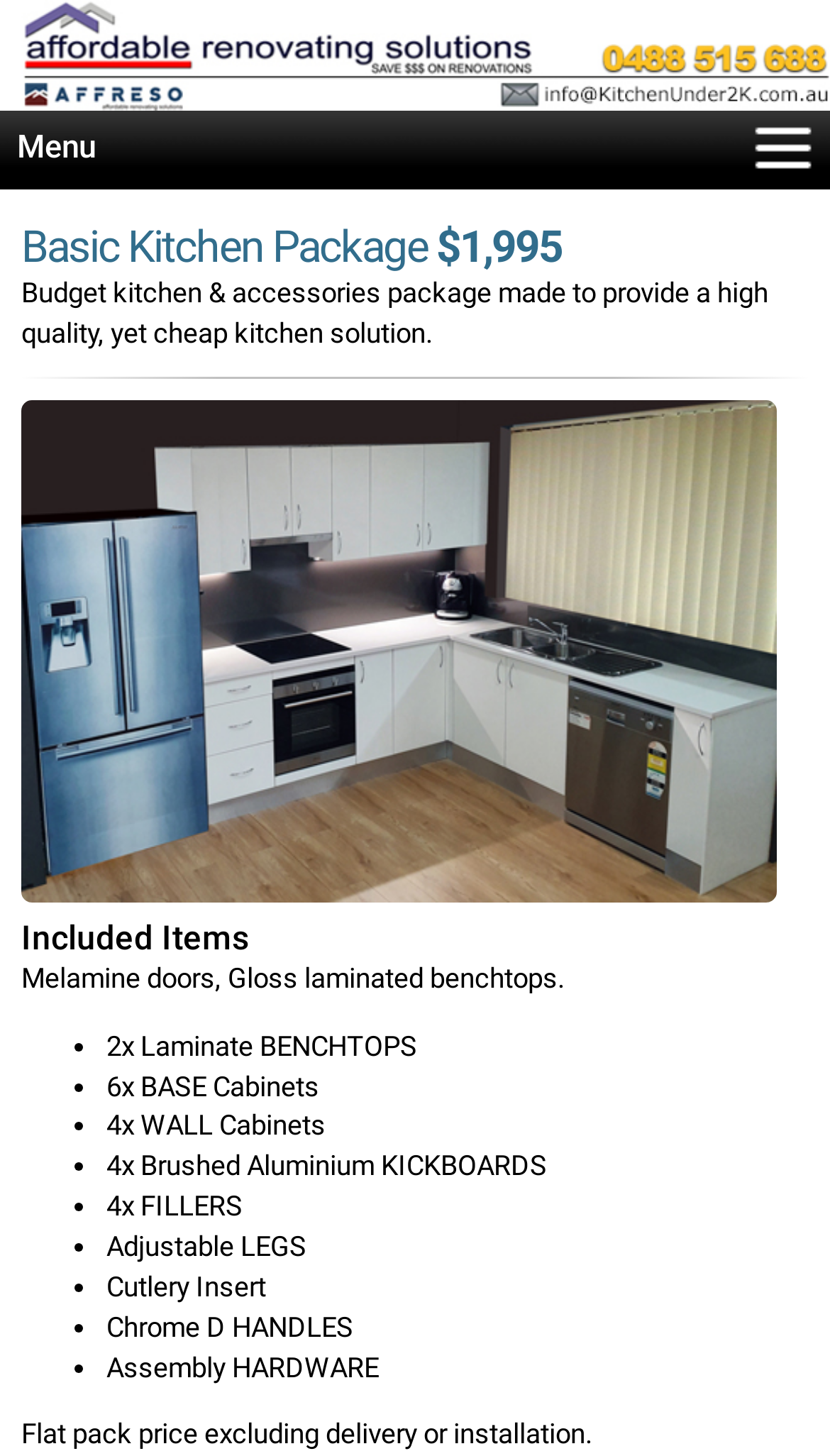Describe all the visual and textual components of the webpage comprehensively.

This webpage is about a budget kitchen renovation package. At the top, there is a logo image and a link to the homepage. Below that, there is a navigation menu with links to different sections, including "Menu", "Home", "KITCHEN UNDER 2K", "BATHROOM UNDER 2K", "OUTDOOR KITCHEN", "Photo Gallery", "Info", "Location", and "Contact Us".

The main content of the page is divided into sections. The first section has a heading "Basic Kitchen Package $1,995" and a brief description of the package, which is a budget-friendly kitchen solution. Below that, there is an image of the kitchen package.

The next section is titled "Included Items" and lists the components of the package, including melamine doors, gloss laminated benchtops, and various cabinets and accessories. Each item is marked with a bullet point and has a brief description.

At the bottom of the page, there is a note stating that the price is for a flat pack and does not include delivery or installation. Overall, the webpage provides detailed information about a budget kitchen renovation package and its components.